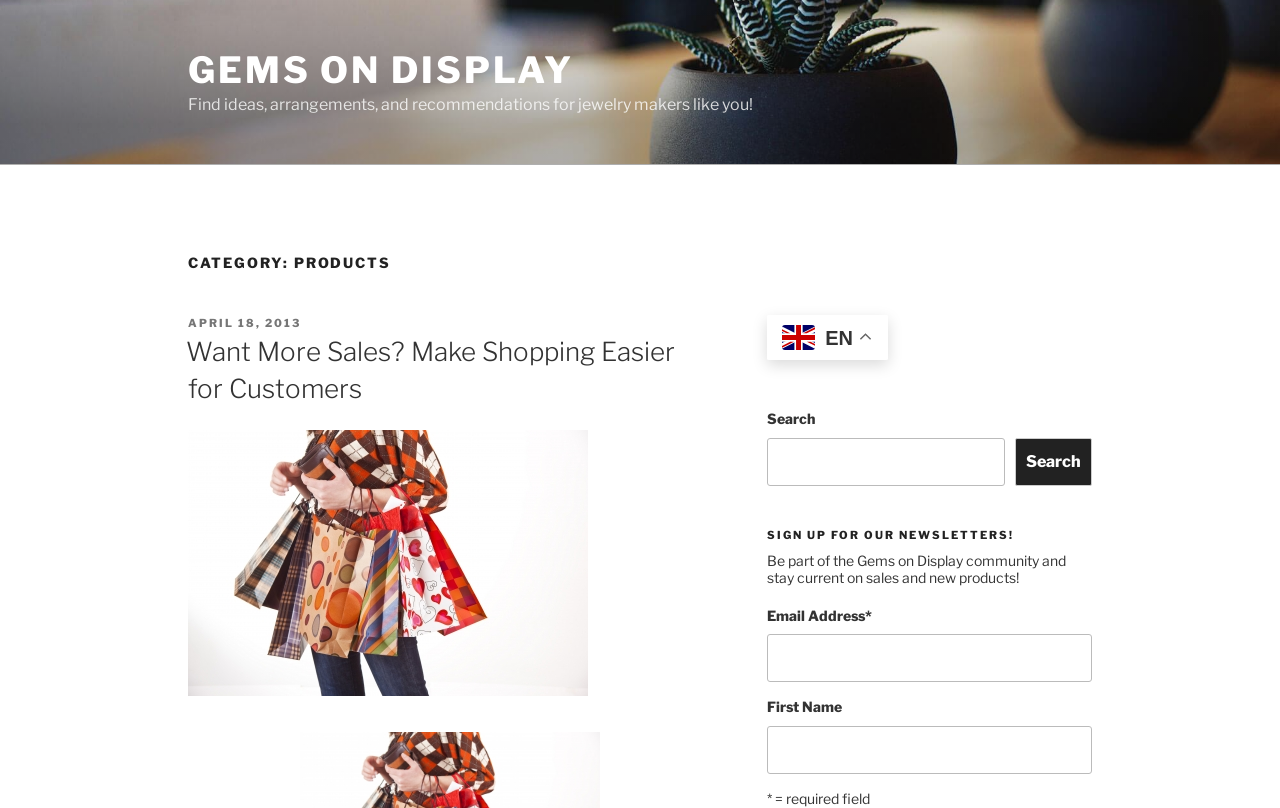What is the language of the webpage?
Refer to the image and provide a concise answer in one word or phrase.

English